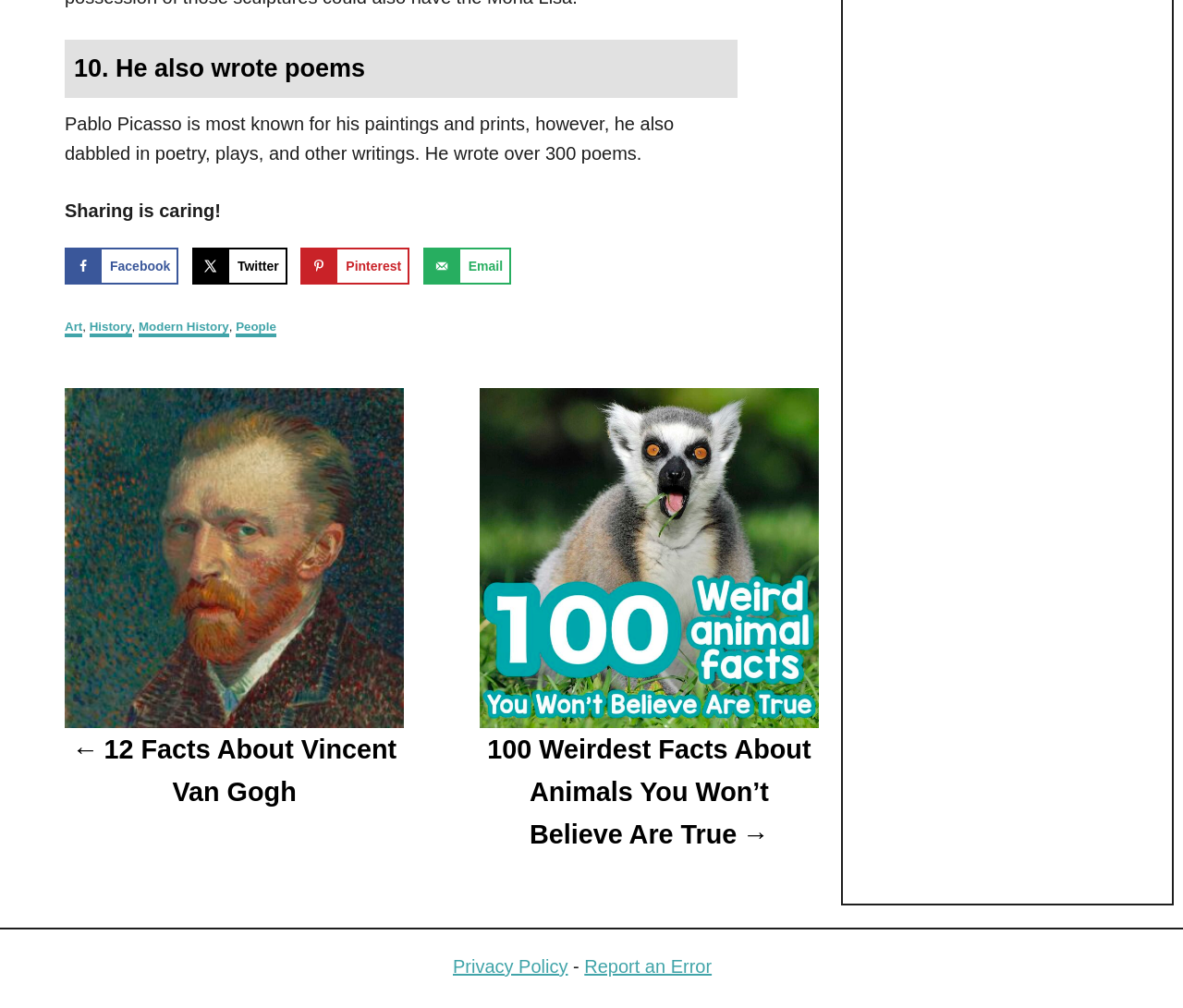Indicate the bounding box coordinates of the element that must be clicked to execute the instruction: "Send over email". The coordinates should be given as four float numbers between 0 and 1, i.e., [left, top, right, bottom].

[0.358, 0.246, 0.432, 0.282]